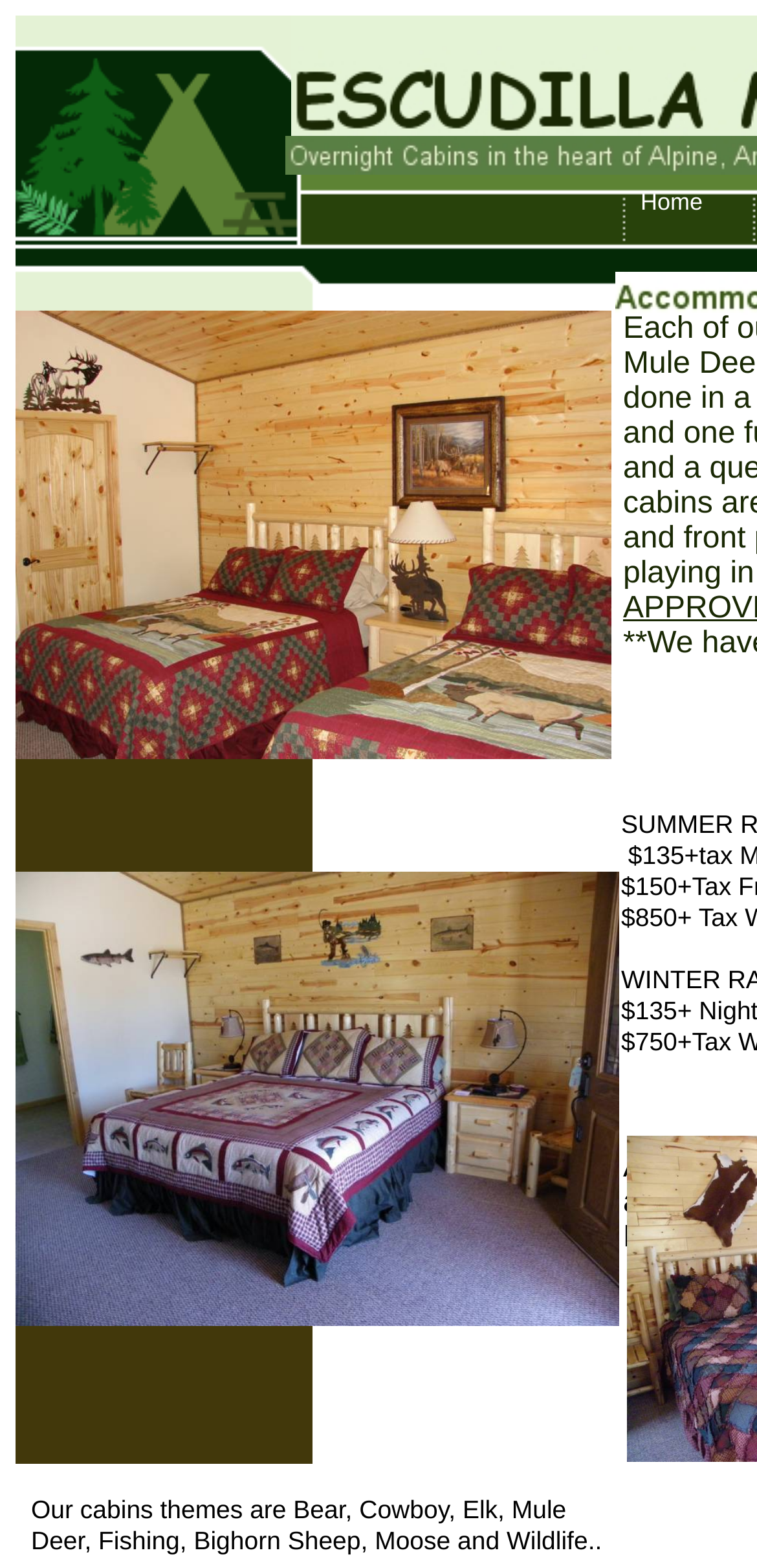Refer to the screenshot and give an in-depth answer to this question: What is below the layout table?

The layout table has a bounding box of [0.021, 0.191, 0.413, 0.934] and below it is the text 'Our cabins themes are Bear, Cowboy, Elk, Mule Deer, Fishing, Bighorn Sheep, Moose and Wildlife..' which is positioned at coordinates [0.041, 0.953, 0.795, 0.992].